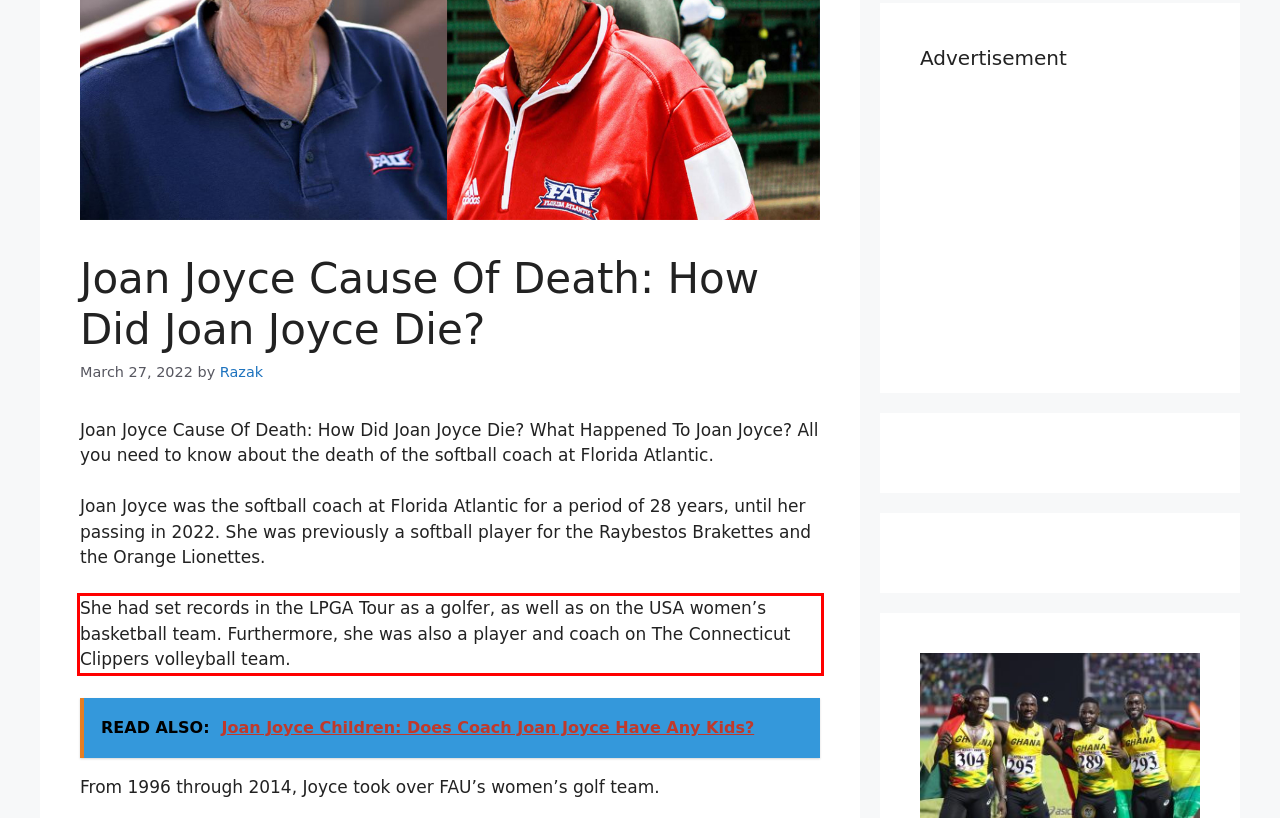Given a screenshot of a webpage containing a red rectangle bounding box, extract and provide the text content found within the red bounding box.

She had set records in the LPGA Tour as a golfer, as well as on the USA women’s basketball team. Furthermore, she was also a player and coach on The Connecticut Clippers volleyball team.